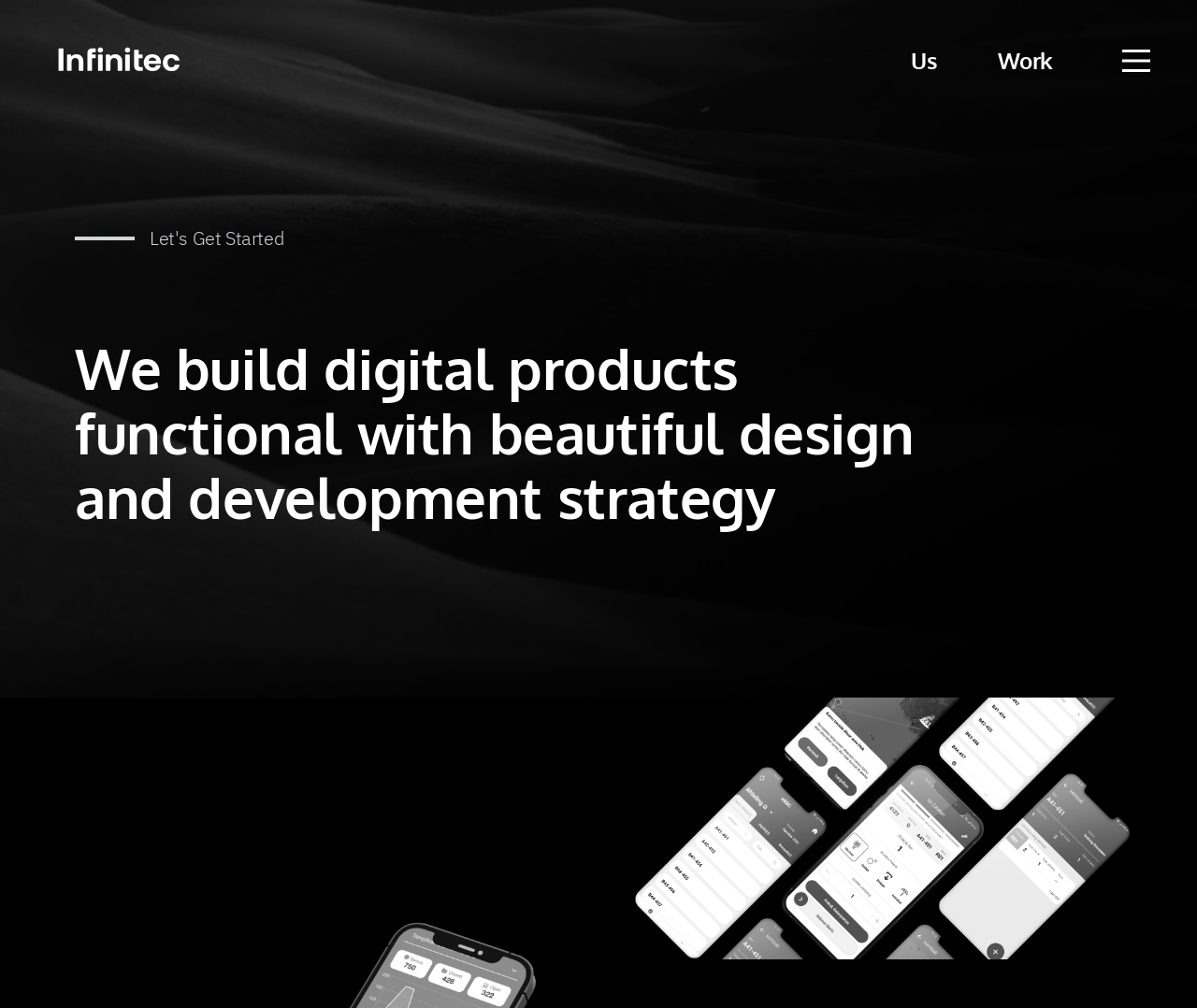Based on the image, provide a detailed response to the question:
What is the tone of the company's description?

The tone of the company's description is professional, as indicated by the formal language used in the StaticText element, which suggests a focus on functionality, design, and development strategy, conveying a sense of expertise and seriousness.